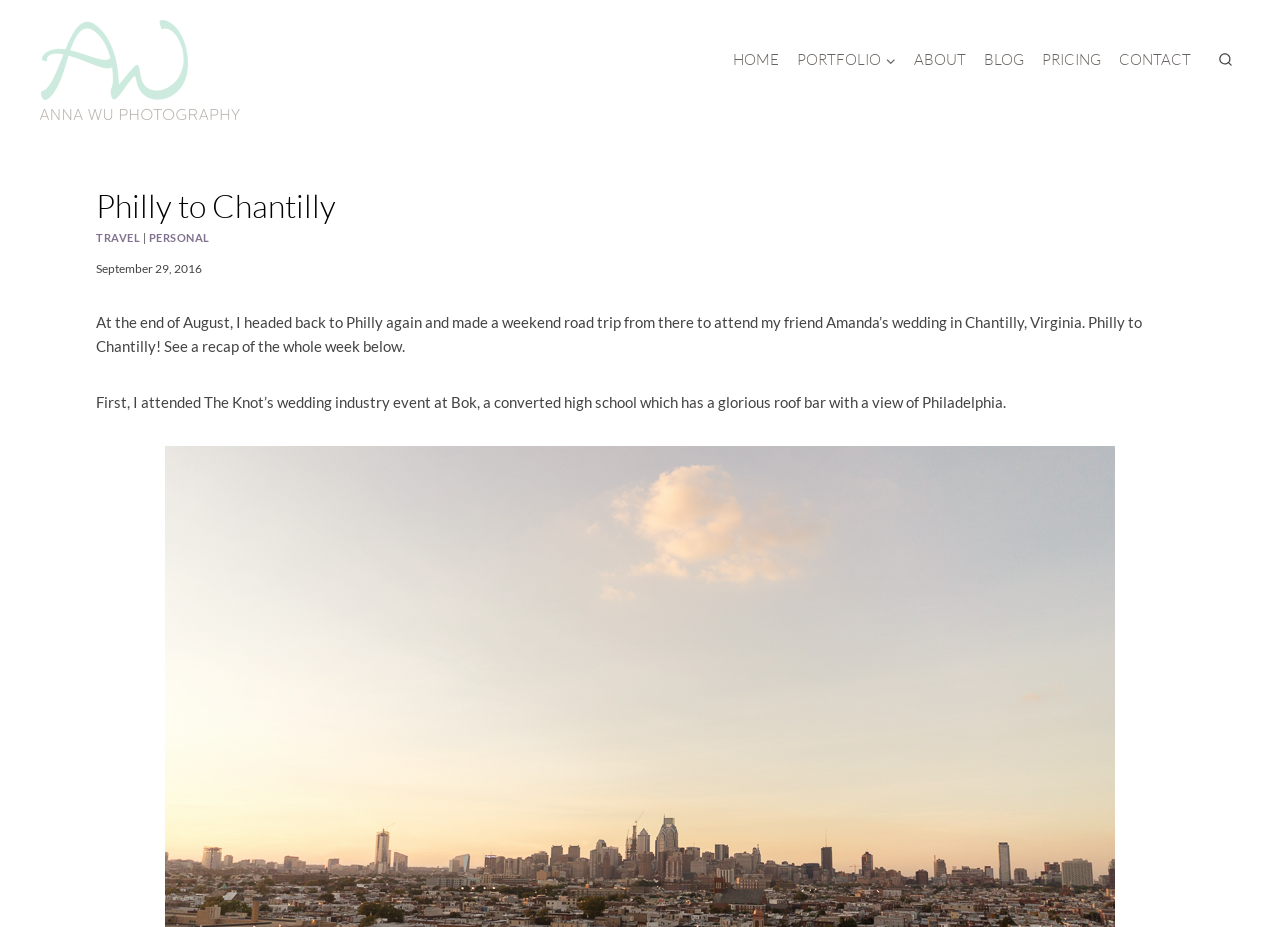Refer to the screenshot and answer the following question in detail:
What type of event is mentioned in the text?

The text mentions 'my friend Amanda’s wedding in Chantilly, Virginia', which suggests that a wedding event is being referred to.